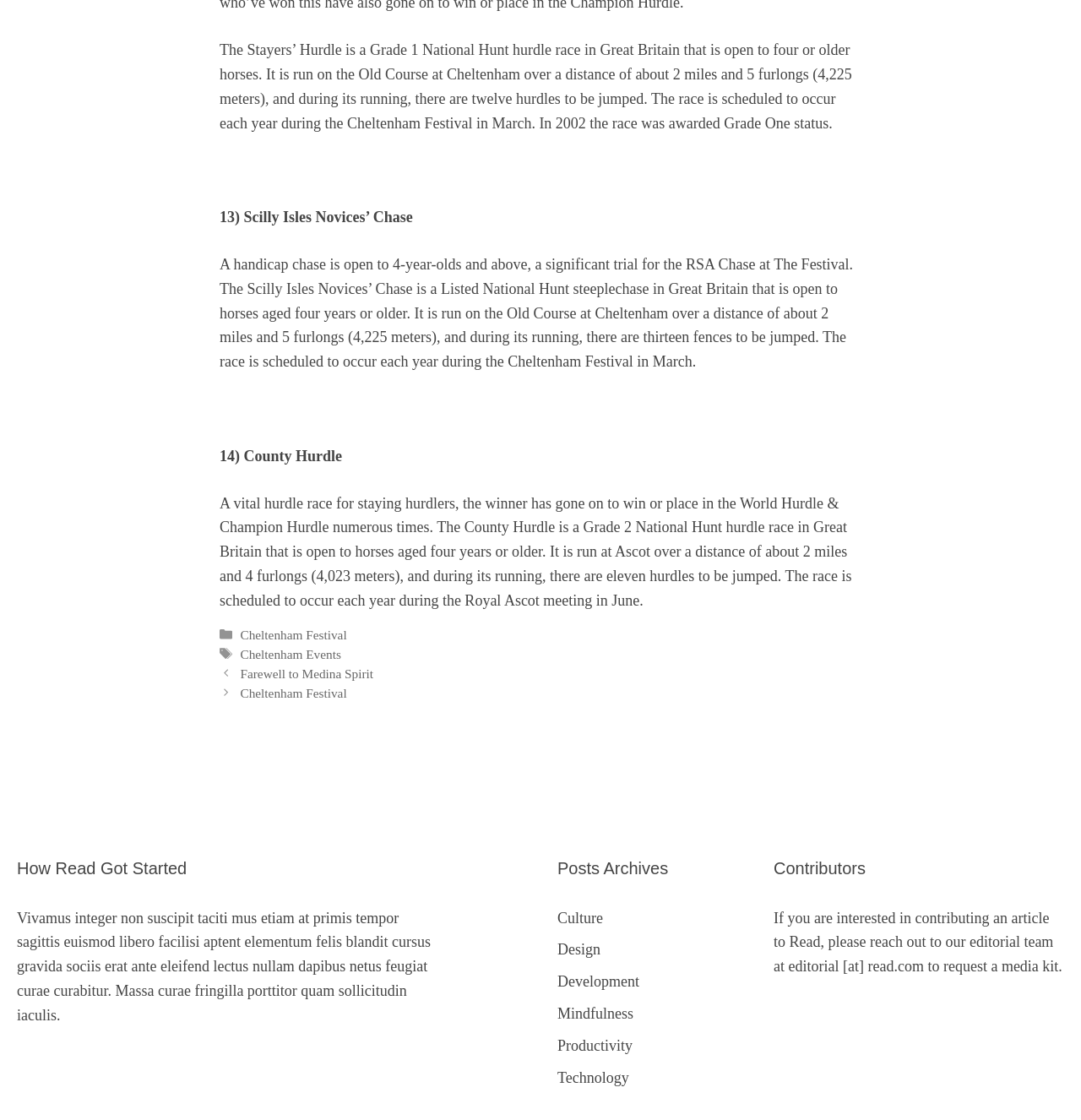Identify the bounding box coordinates necessary to click and complete the given instruction: "Go to About Us".

None